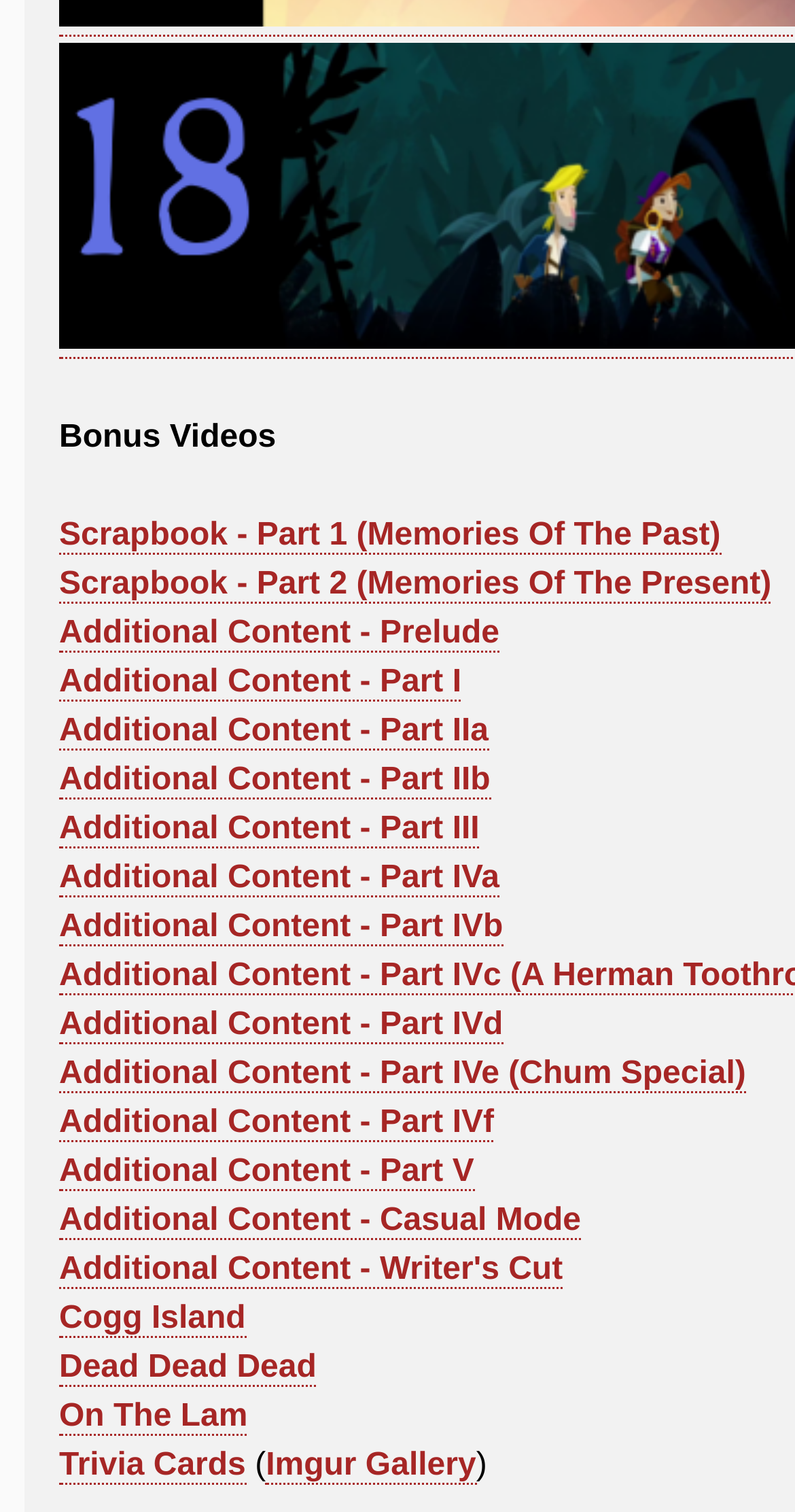Determine the bounding box coordinates for the area you should click to complete the following instruction: "Click on Scrapbook - Part 1 (Memories Of The Past)".

[0.074, 0.343, 0.906, 0.368]